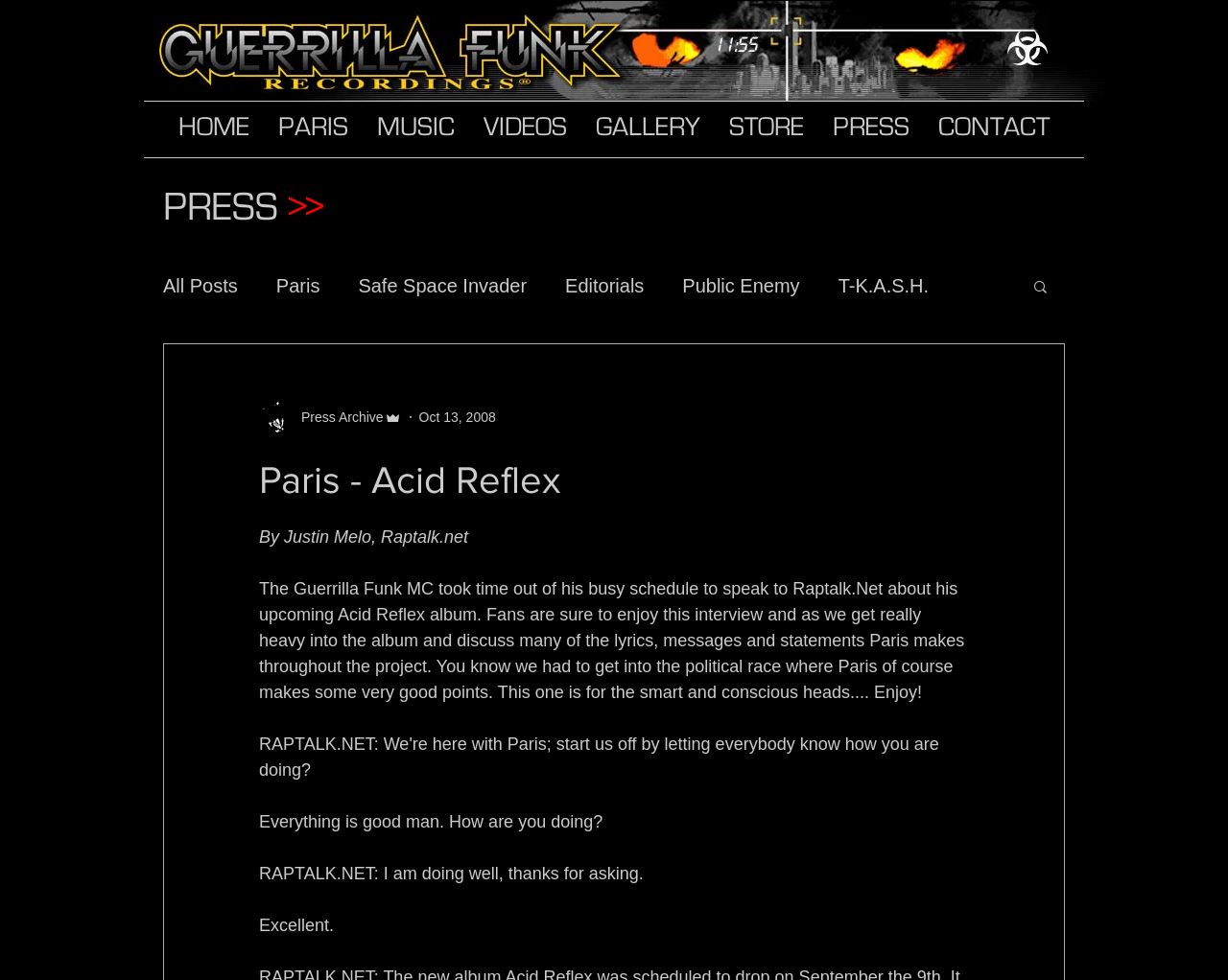Determine the bounding box coordinates for the area that should be clicked to carry out the following instruction: "Click on the HOME link".

[0.134, 0.104, 0.215, 0.16]